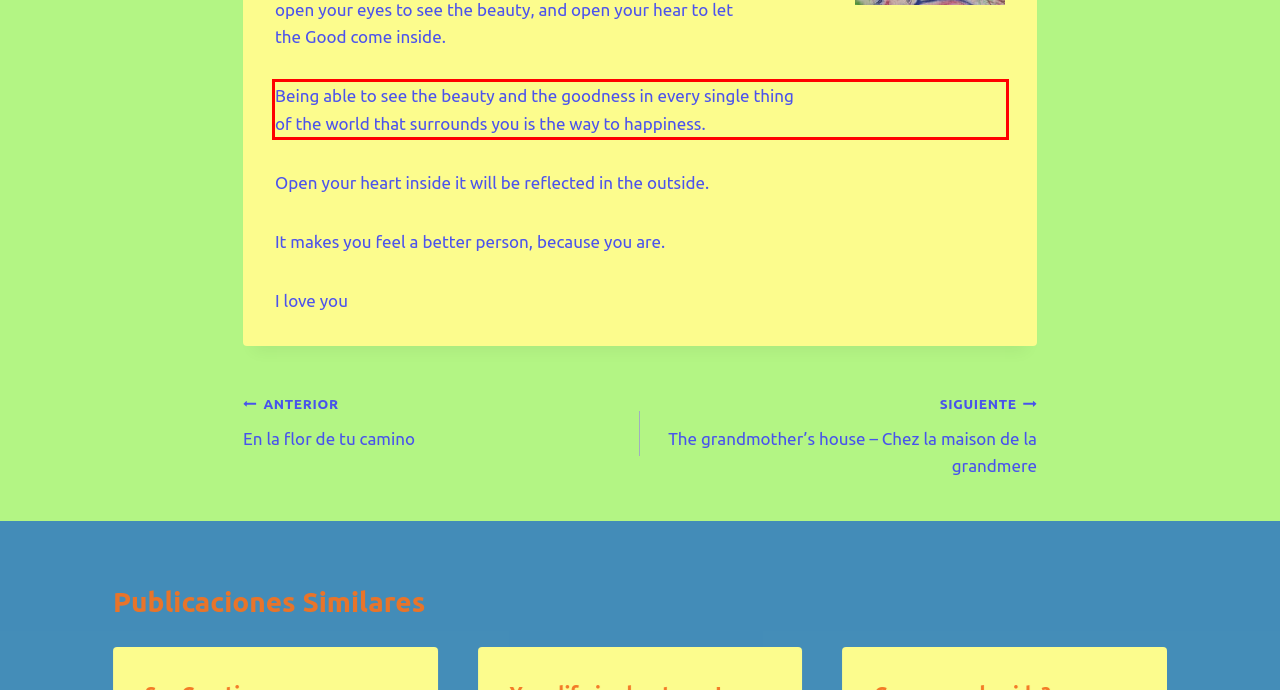Inspect the webpage screenshot that has a red bounding box and use OCR technology to read and display the text inside the red bounding box.

Being able to see the beauty and the goodness in every single thing of the world that surrounds you is the way to happiness.